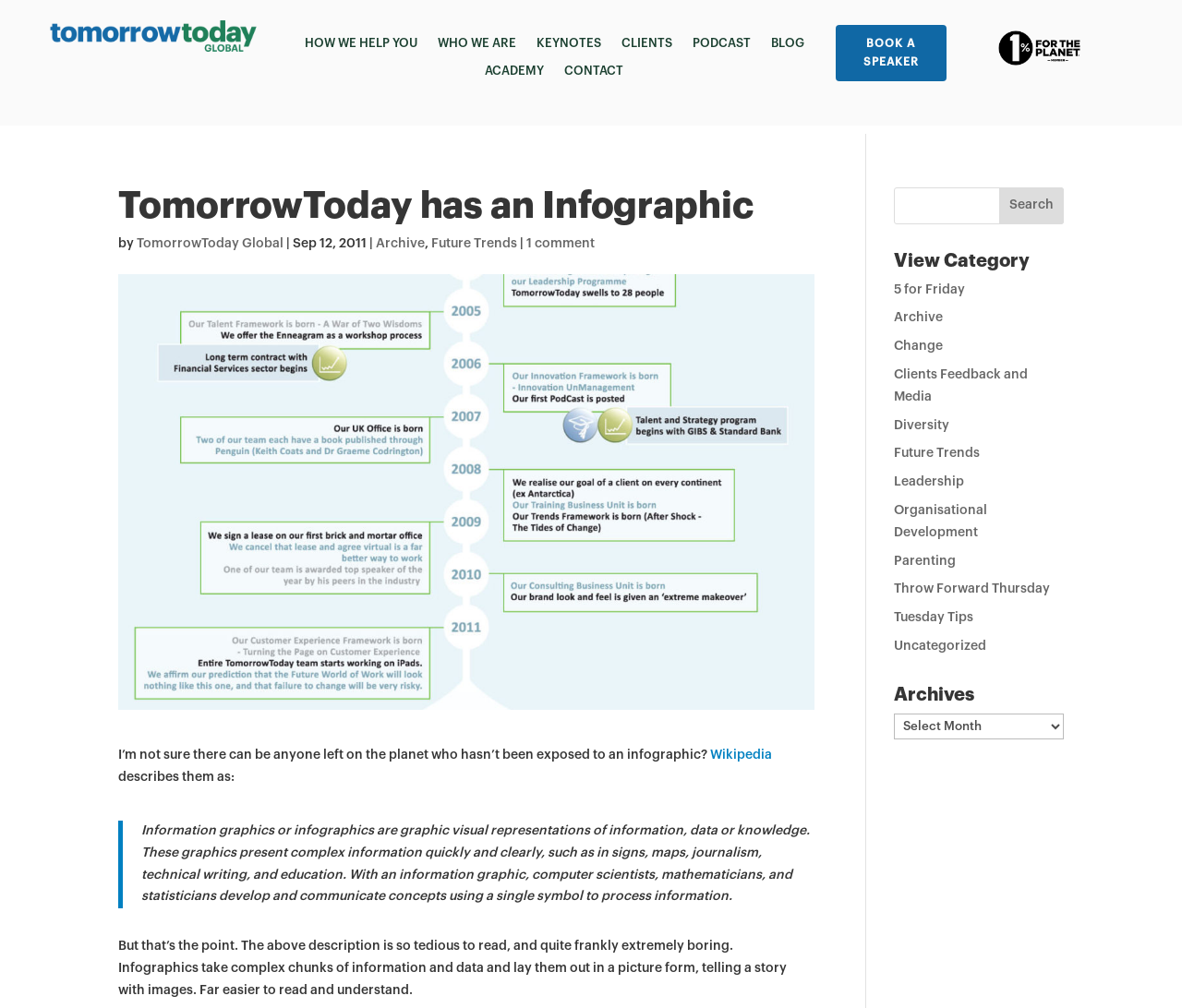Please identify the bounding box coordinates of where to click in order to follow the instruction: "Book a speaker".

[0.707, 0.025, 0.8, 0.08]